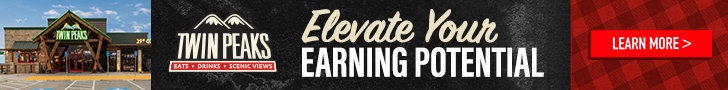Please give a succinct answer using a single word or phrase:
What is the design style of the Twin Peaks restaurant exterior?

Rustic and inviting